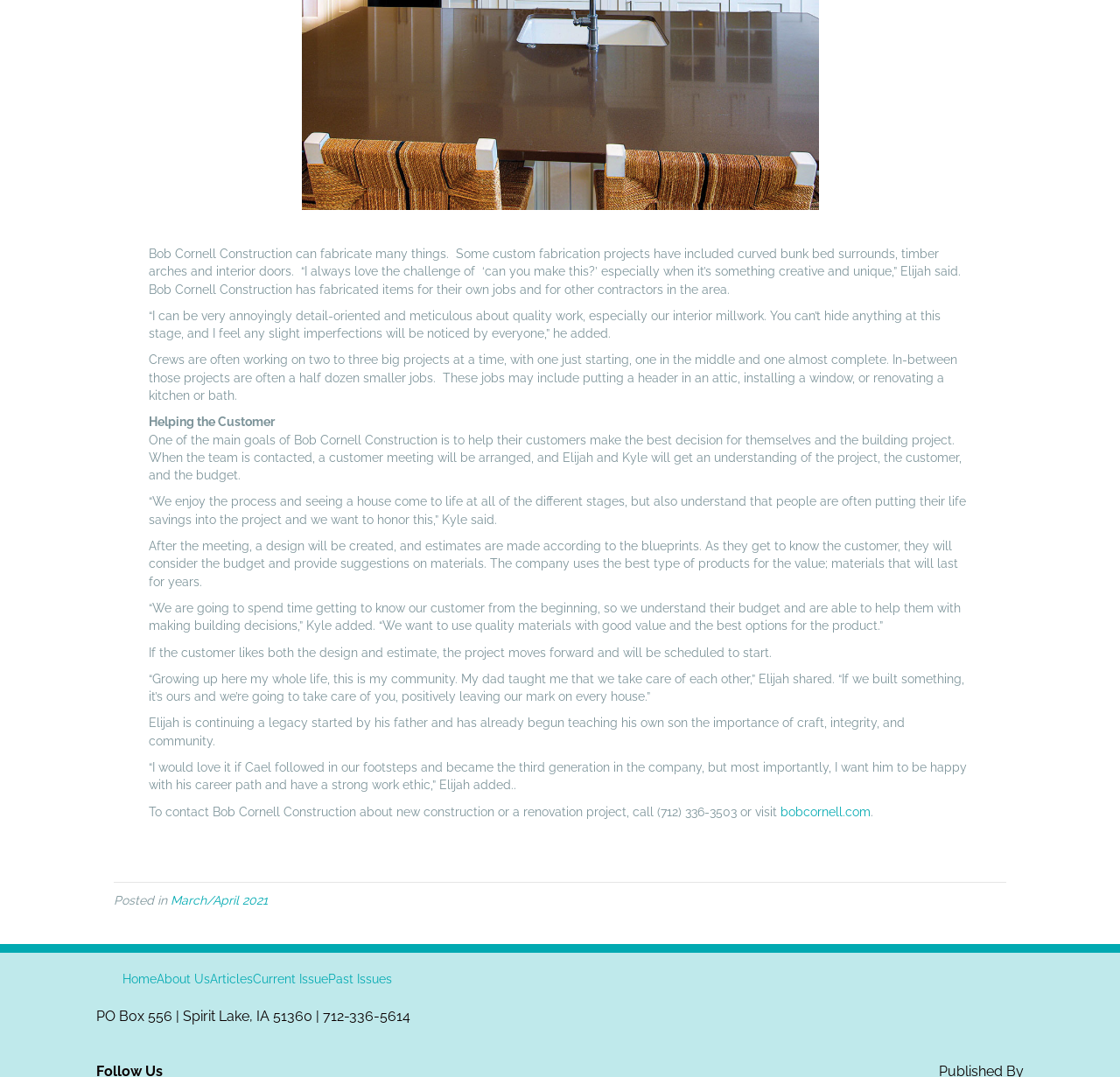Please provide a one-word or phrase answer to the question: 
What type of projects does Bob Cornell Construction work on?

Custom fabrication, renovation, construction